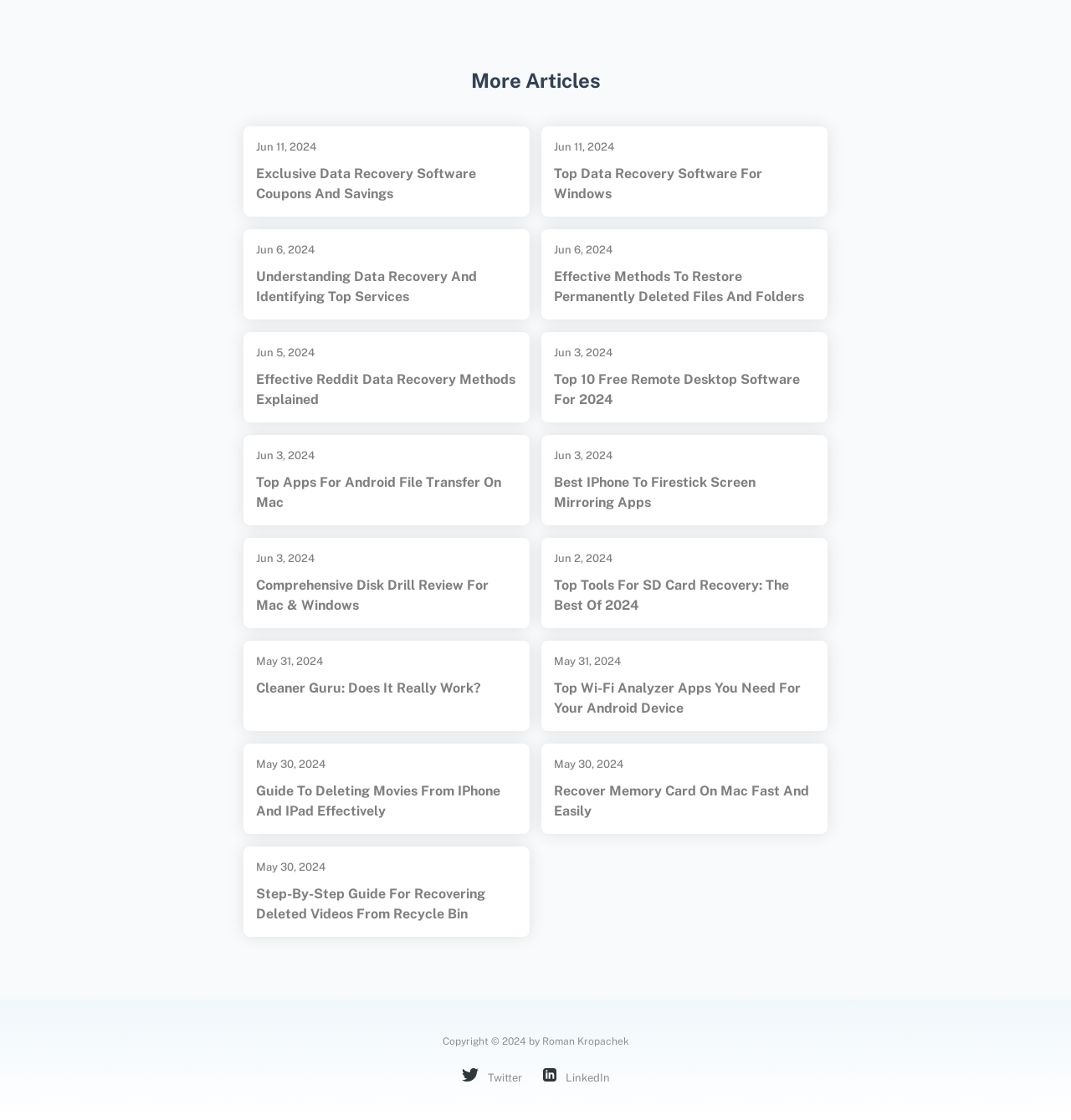Give a concise answer using only one word or phrase for this question:
How many social media links are at the bottom of the page?

2